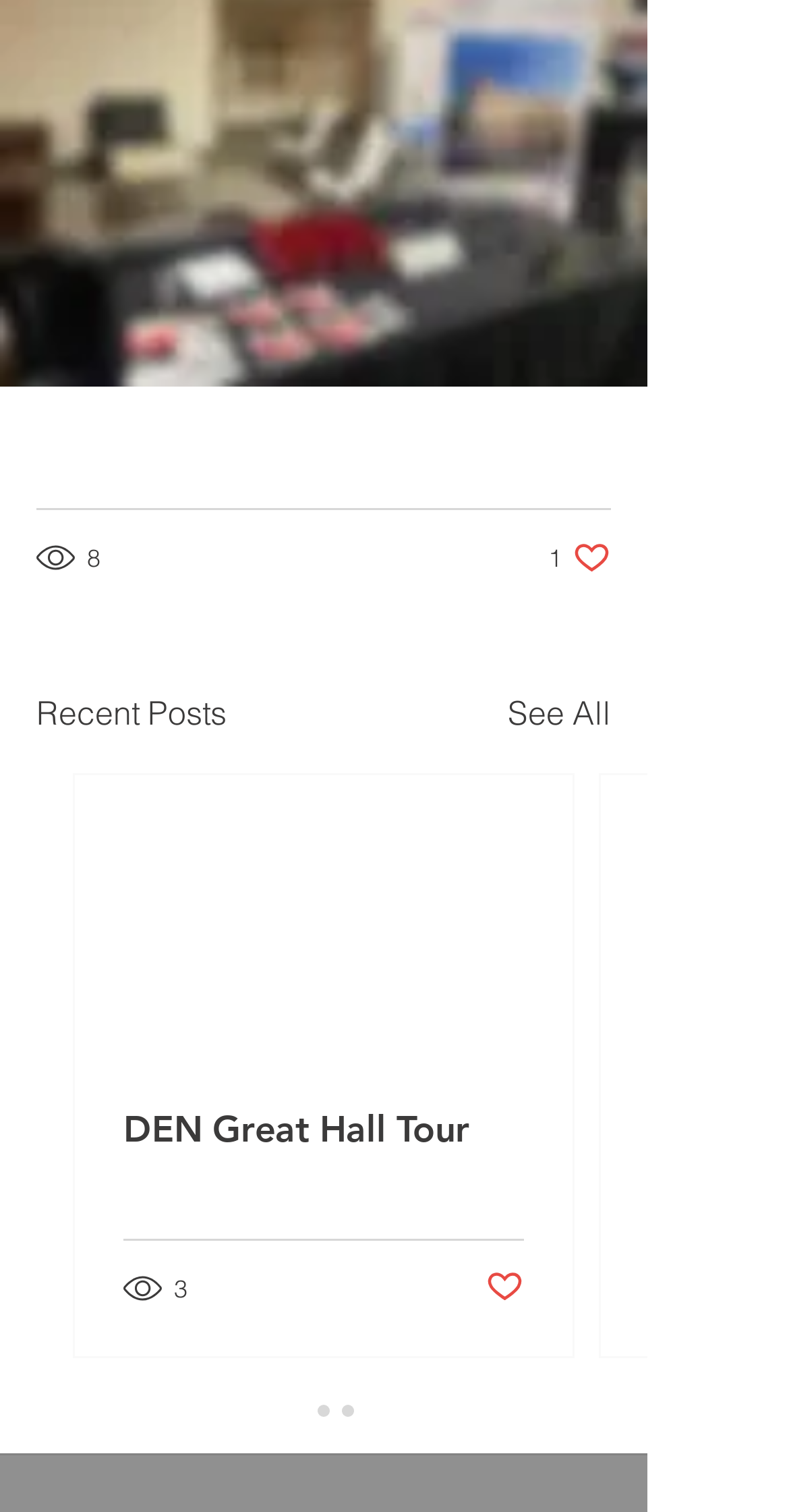Answer briefly with one word or phrase:
What is the title of the section above the posts?

Recent Posts